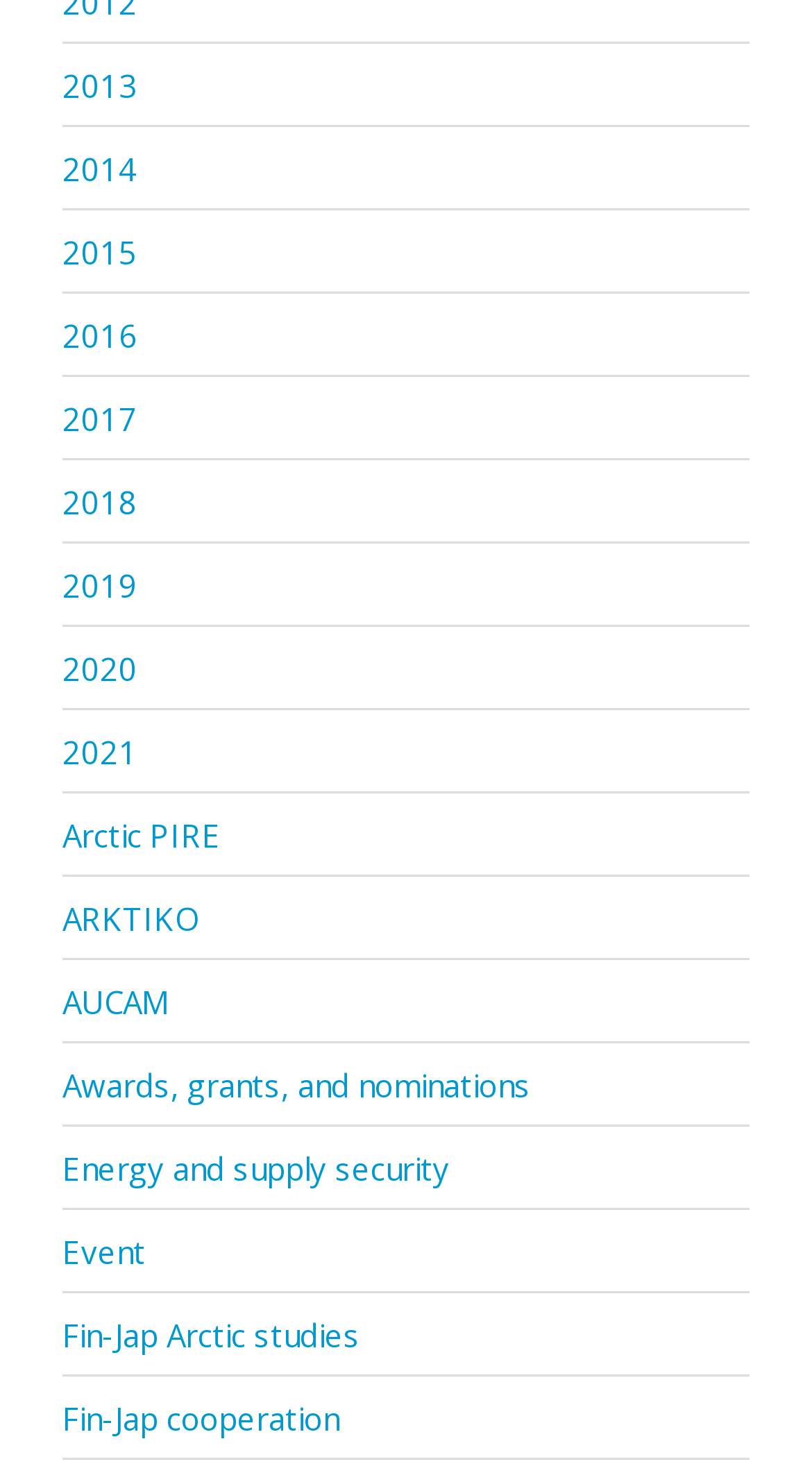Locate the bounding box coordinates of the element I should click to achieve the following instruction: "Explore Arctic PIRE".

[0.077, 0.553, 0.272, 0.581]